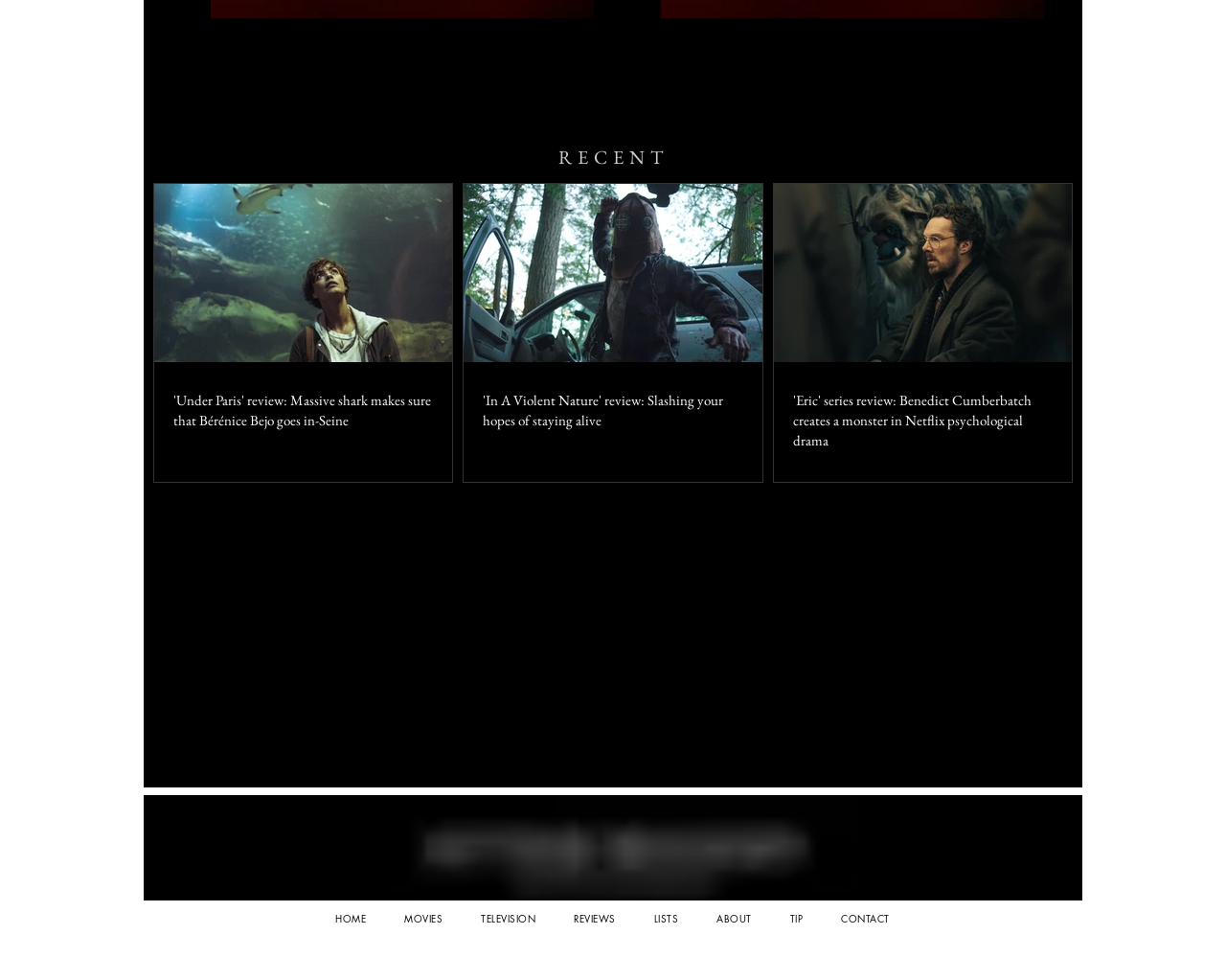How many posts are displayed on the webpage?
From the image, respond using a single word or phrase.

3